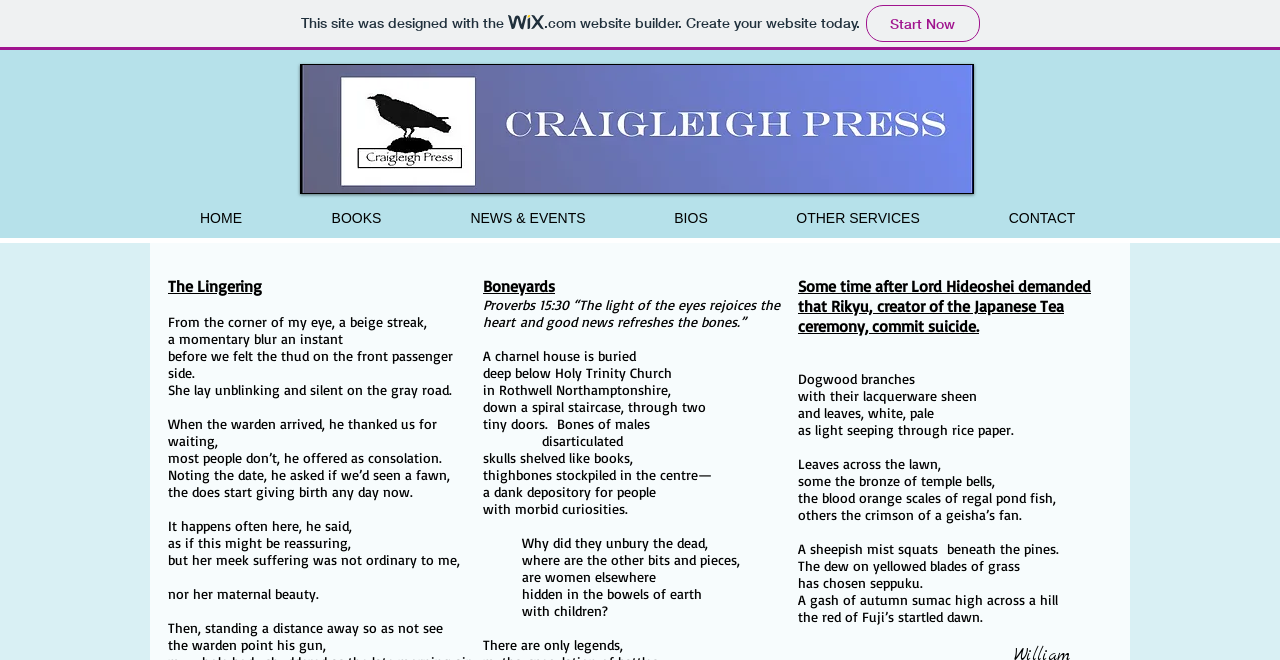Determine the bounding box for the UI element as described: "NEWS & EVENTS". The coordinates should be represented as four float numbers between 0 and 1, formatted as [left, top, right, bottom].

[0.333, 0.309, 0.492, 0.353]